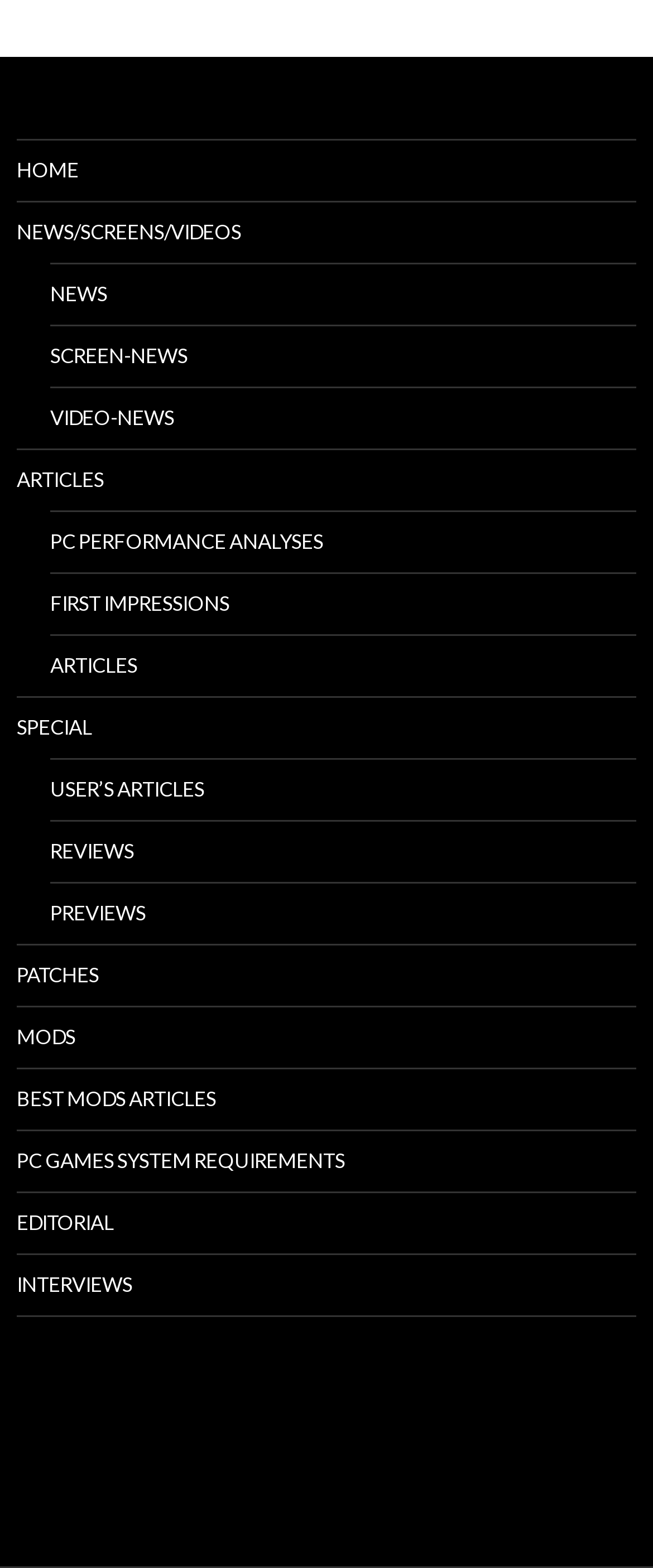Using the webpage screenshot and the element description About Klarity Health Library, determine the bounding box coordinates. Specify the coordinates in the format (top-left x, top-left y, bottom-right x, bottom-right y) with values ranging from 0 to 1.

None